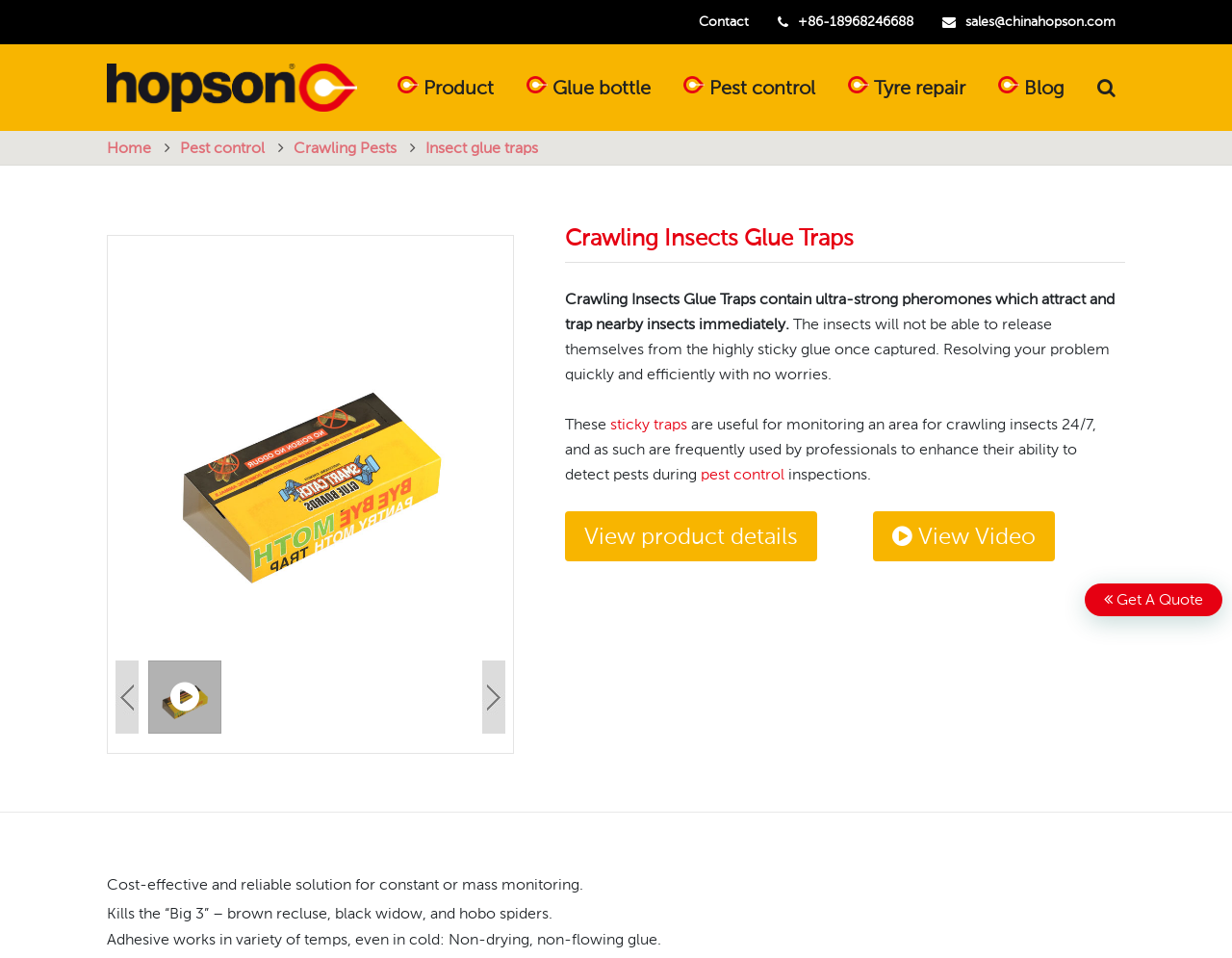Can you show the bounding box coordinates of the region to click on to complete the task described in the instruction: "Get a quote"?

[0.896, 0.616, 0.977, 0.635]